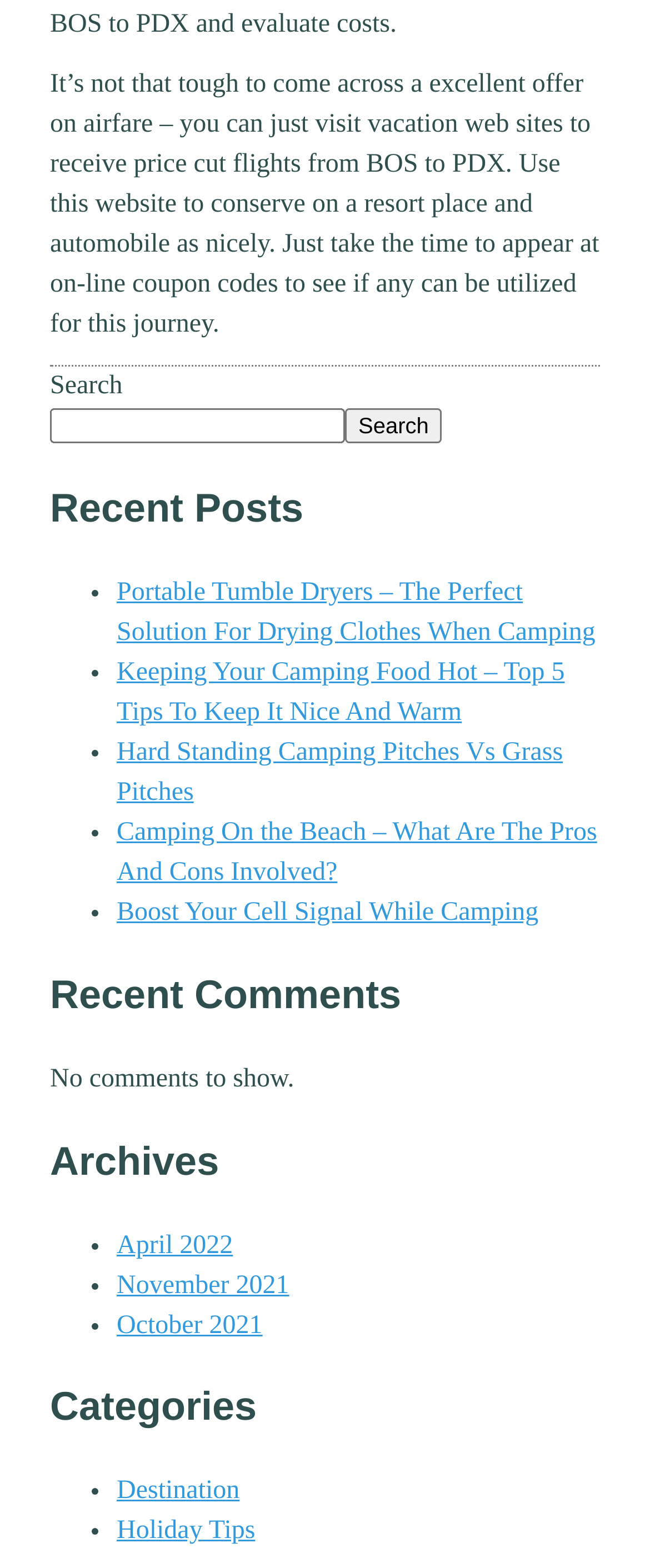Please study the image and answer the question comprehensively:
How many archives are listed on the webpage?

The webpage lists three archives, each with a bullet point and a link to the archive. The archives are titled 'April 2022', 'November 2021', and 'October 2021'.